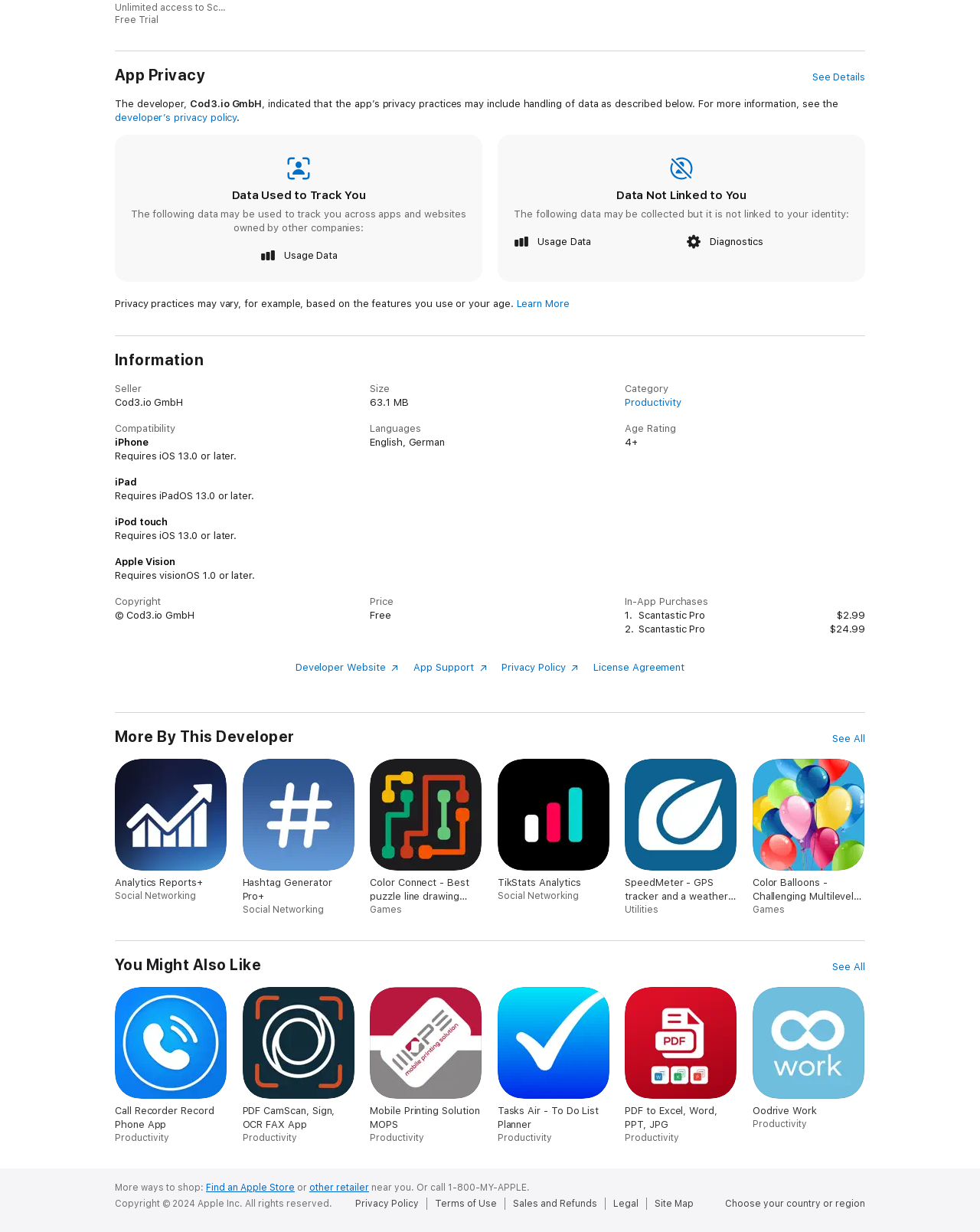With reference to the screenshot, provide a detailed response to the question below:
What is the age rating of the app?

The answer can be found in the 'Information' section where the app's details are listed, including its age rating, which is 4+.